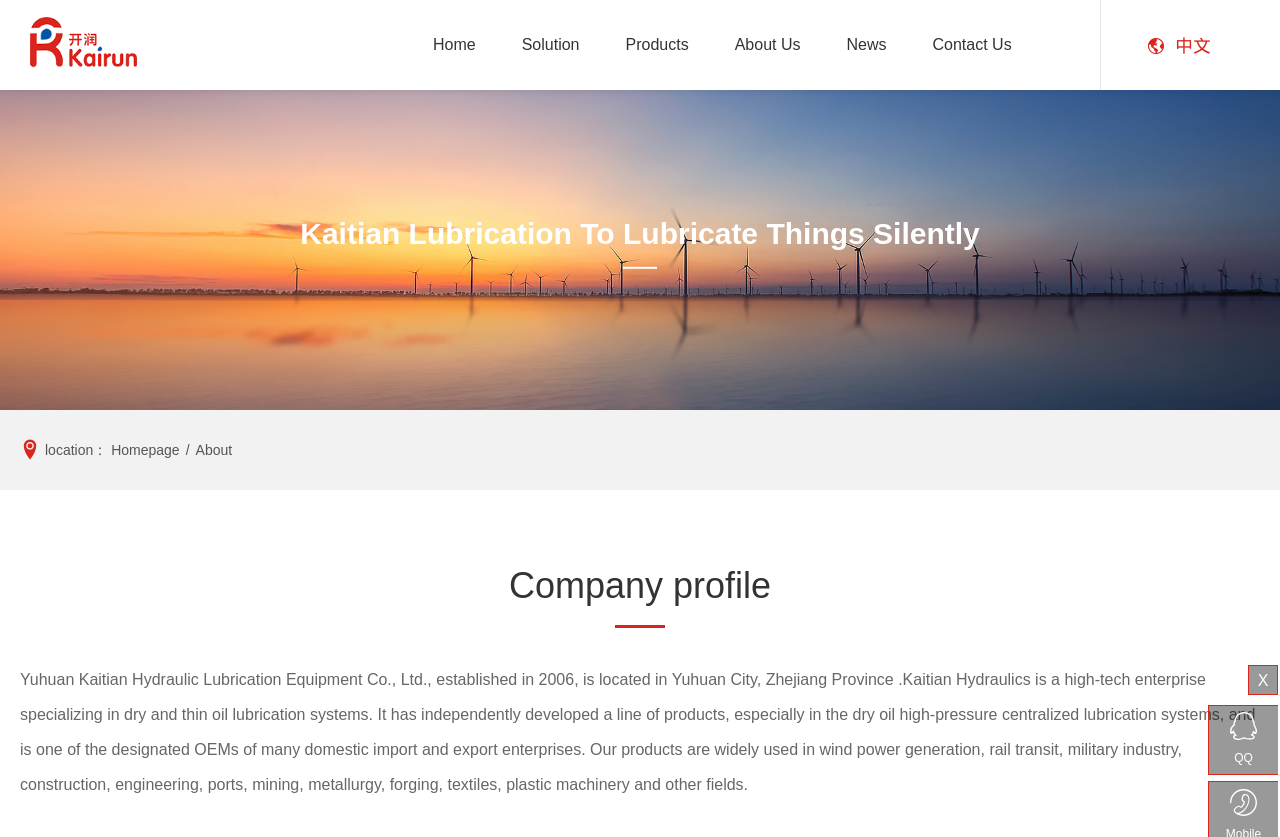Use a single word or phrase to answer the question: What is the main product of the company?

Hydraulic Lubrication Equipment